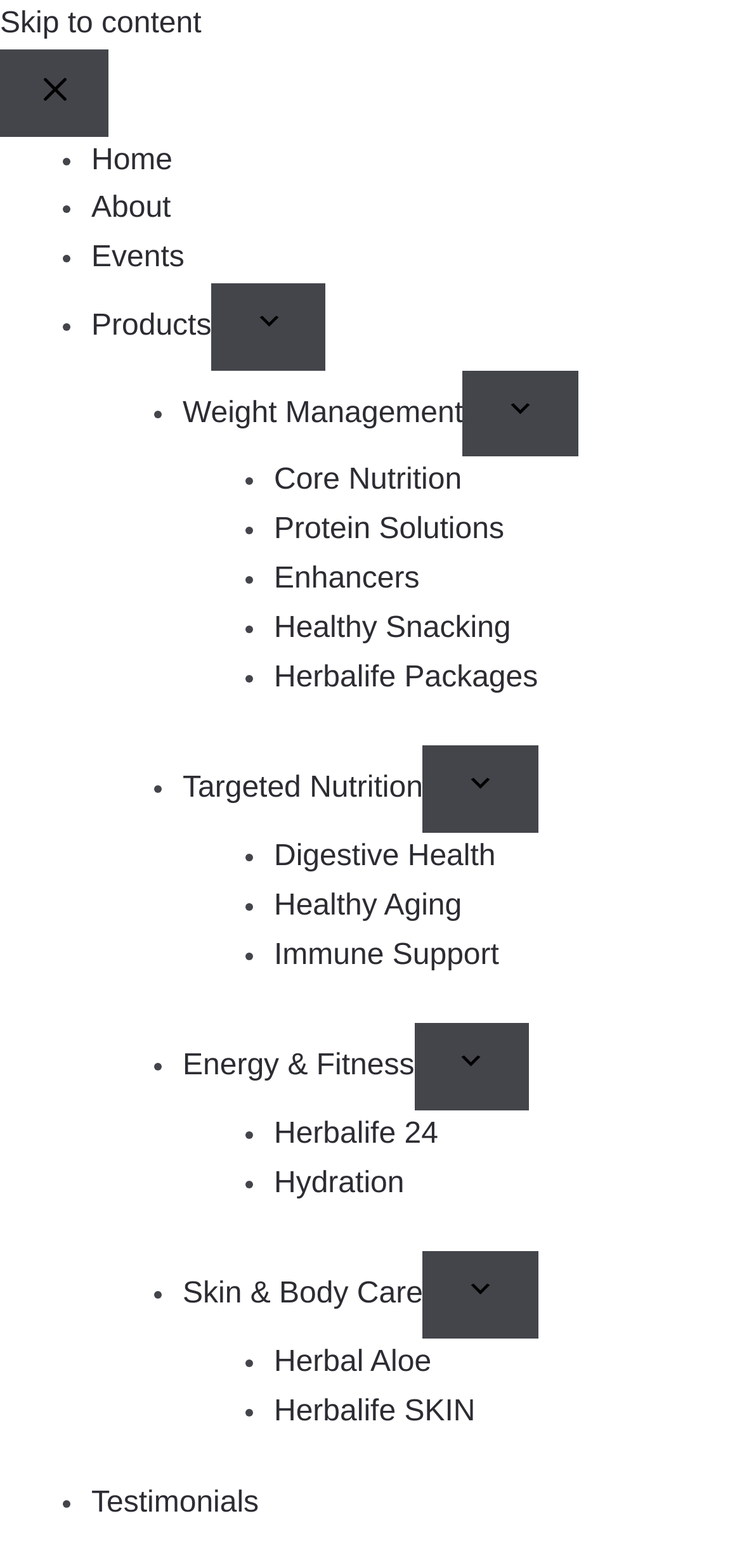Kindly provide the bounding box coordinates of the section you need to click on to fulfill the given instruction: "View Communications".

None